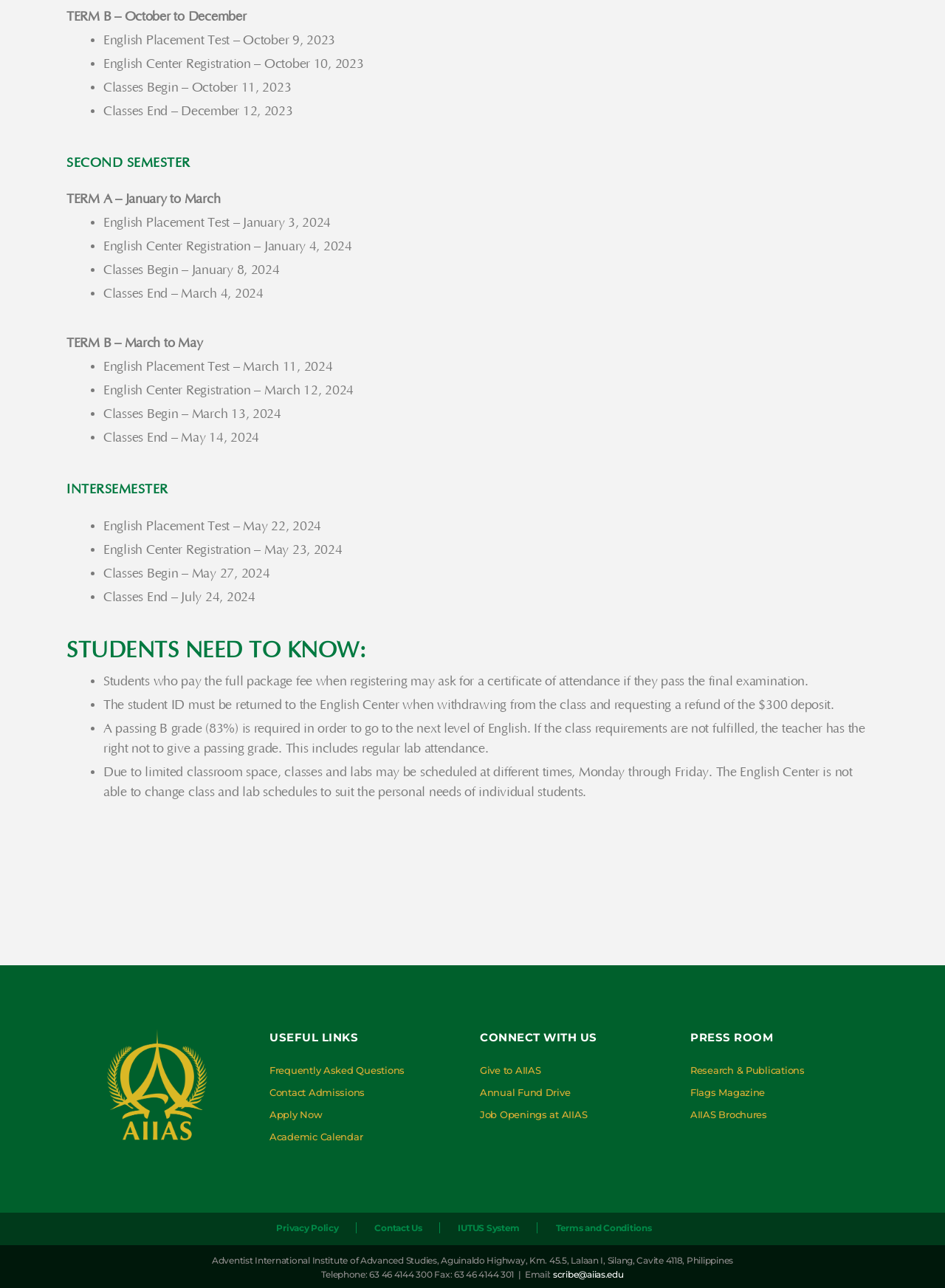Identify the bounding box coordinates of the clickable section necessary to follow the following instruction: "Check Research & Publications". The coordinates should be presented as four float numbers from 0 to 1, i.e., [left, top, right, bottom].

[0.73, 0.826, 0.851, 0.836]